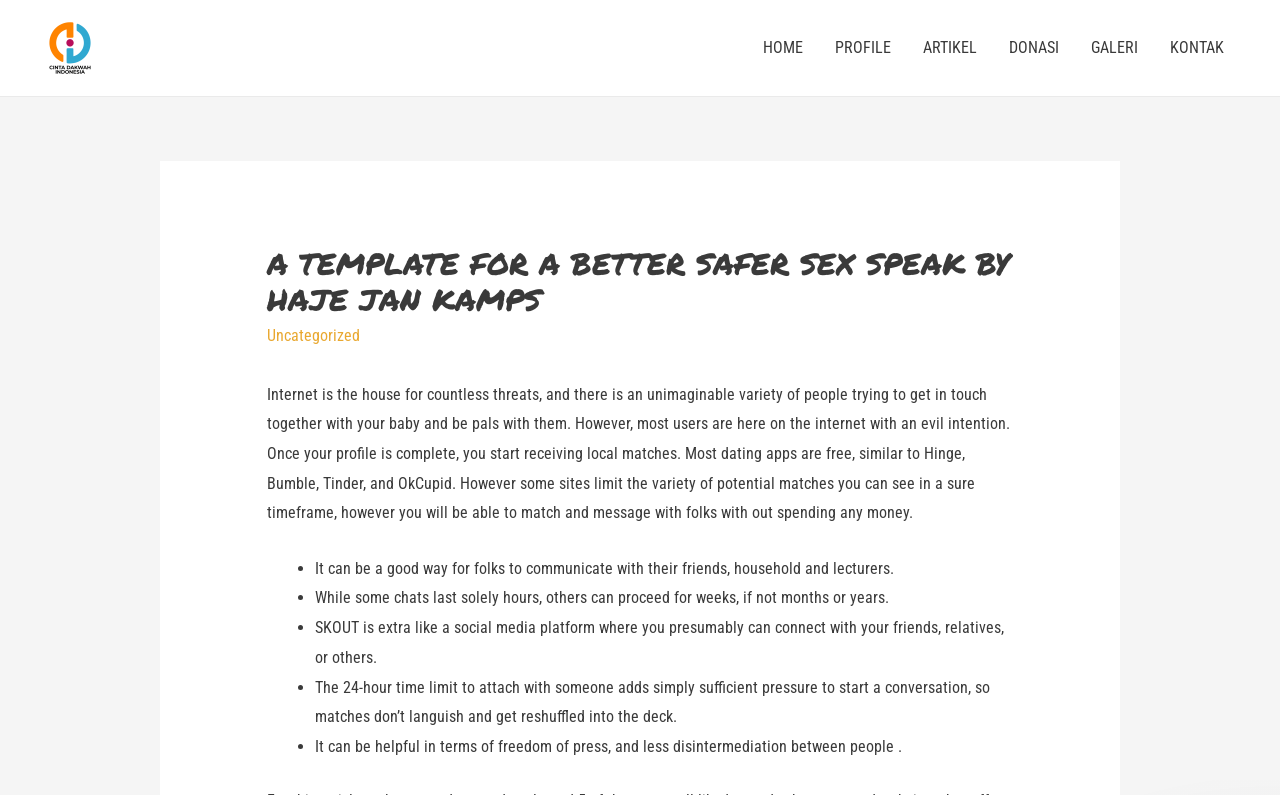Determine the main heading text of the webpage.

A TEMPLATE FOR A BETTER SAFER SEX SPEAK BY HAJE JAN KAMPS